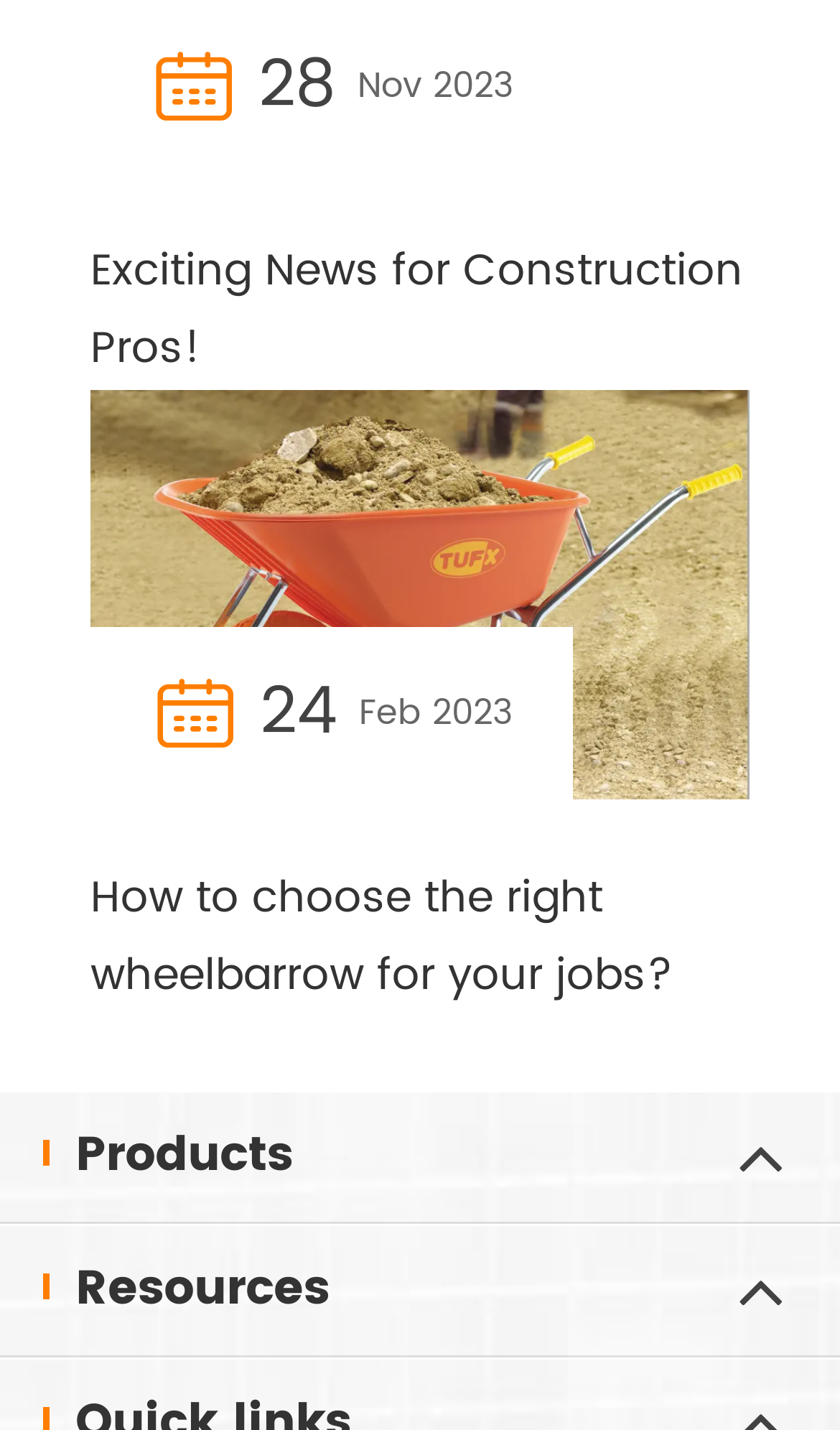Please provide the bounding box coordinates in the format (top-left x, top-left y, bottom-right x, bottom-right y). Remember, all values are floating point numbers between 0 and 1. What is the bounding box coordinate of the region described as: Read More +

[0.682, 0.0, 0.892, 0.121]